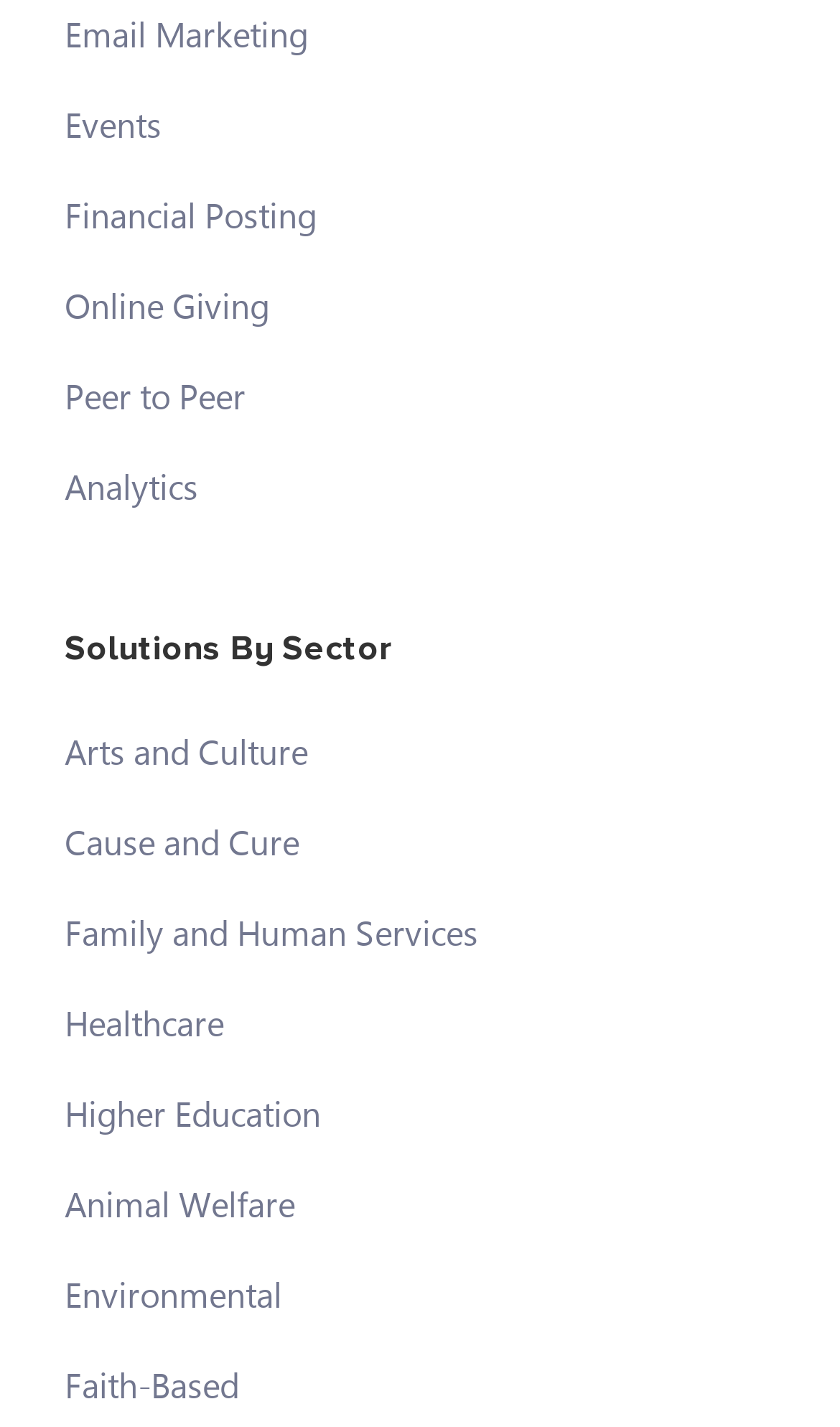Locate the bounding box coordinates of the region to be clicked to comply with the following instruction: "Explore Healthcare solutions". The coordinates must be four float numbers between 0 and 1, in the form [left, top, right, bottom].

[0.077, 0.701, 0.267, 0.733]